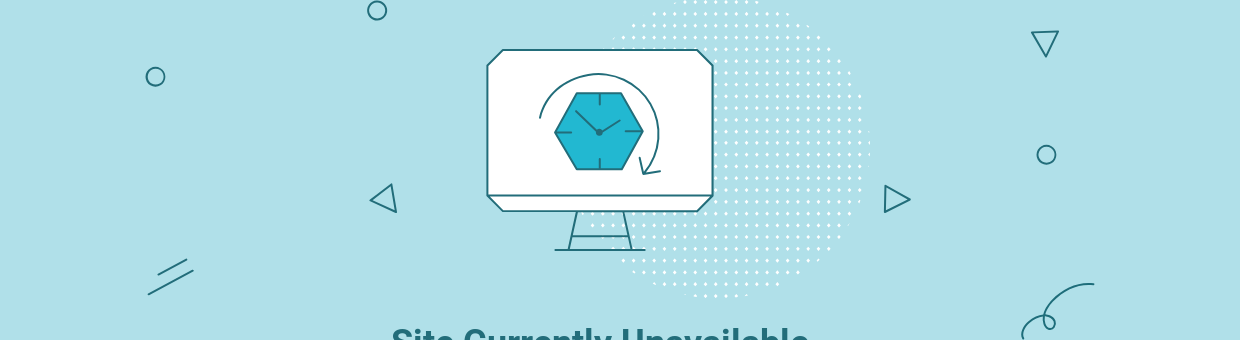What is the status of the website?
Use the screenshot to answer the question with a single word or phrase.

Currently Unavailable